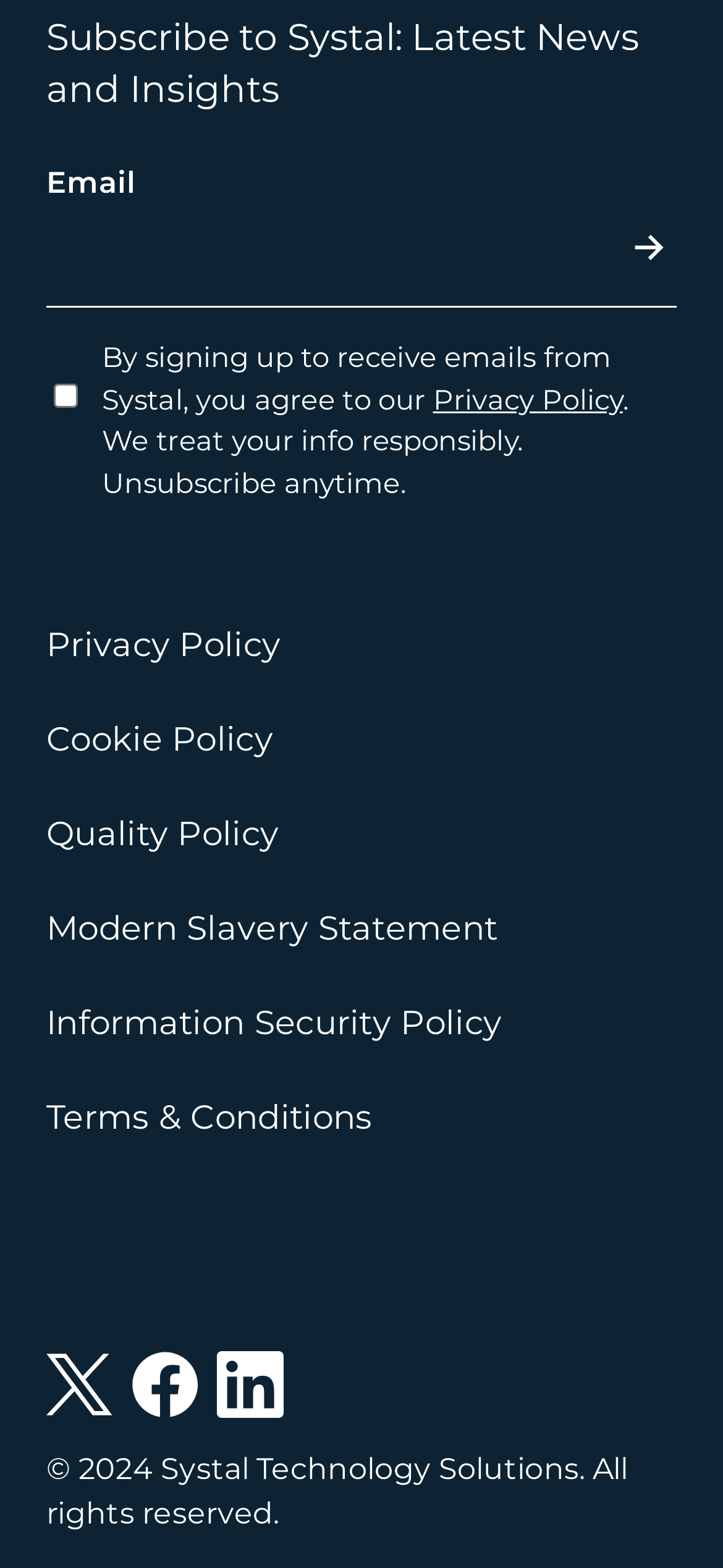Please determine the bounding box coordinates of the section I need to click to accomplish this instruction: "Back to Index Page".

None